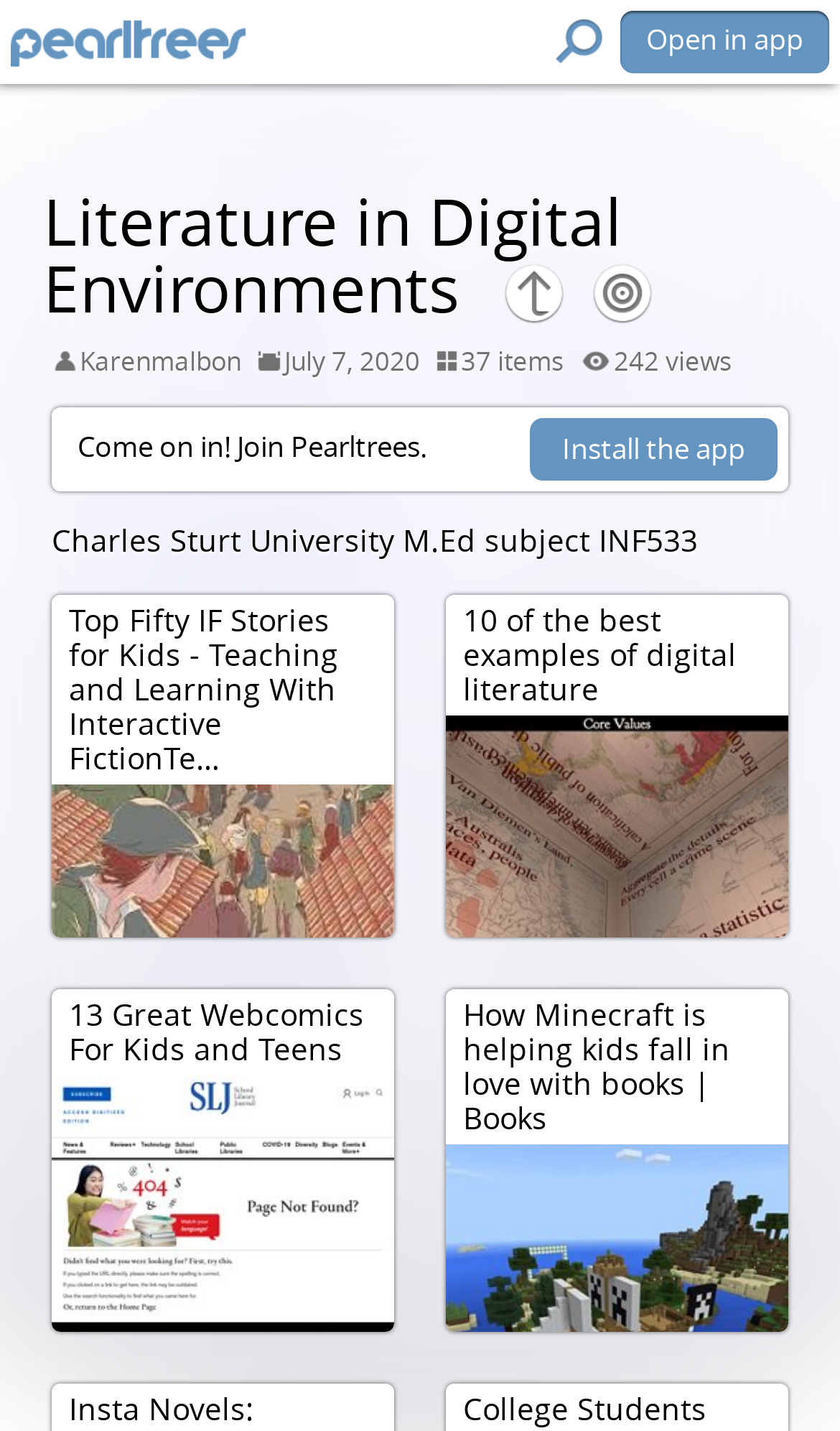Who is the author of the webpage?
Please give a well-detailed answer to the question.

The author of the webpage is Karenmalbon, which is indicated by the StaticText element 'Karenmalbon' with bounding box coordinates [0.095, 0.239, 0.287, 0.263] at the top of the webpage.